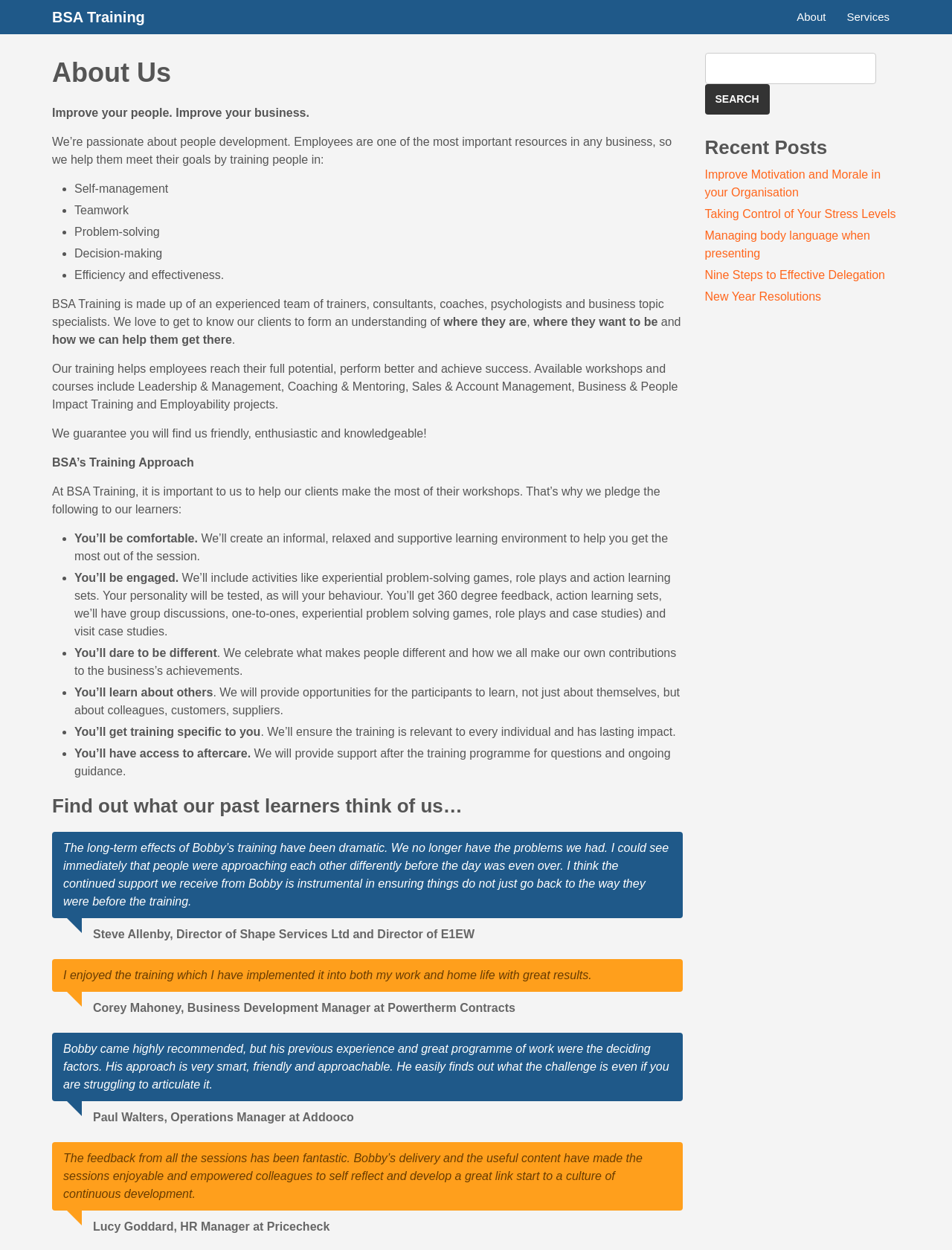Determine the bounding box for the UI element that matches this description: "About".

[0.826, 0.0, 0.878, 0.027]